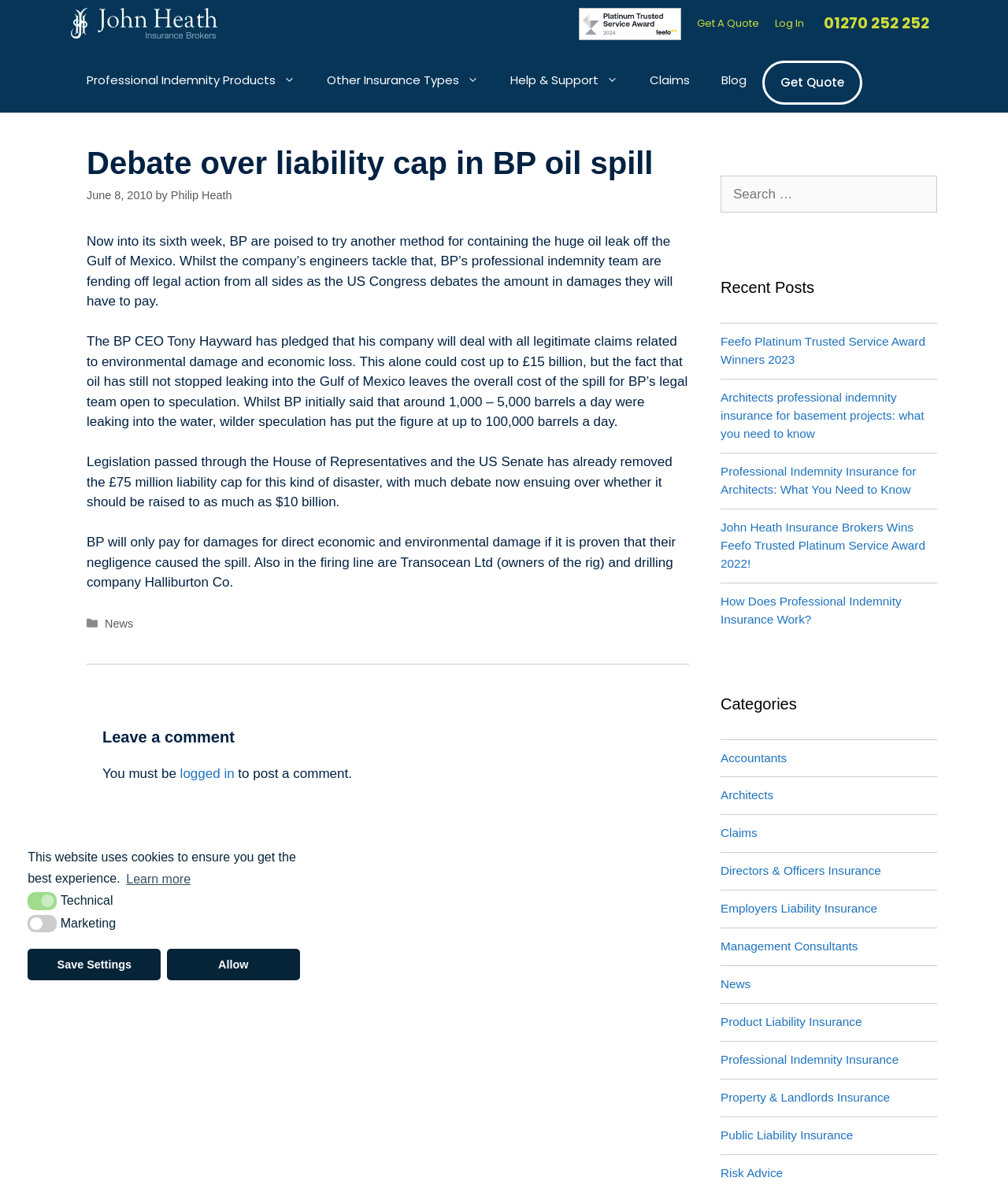Utilize the details in the image to give a detailed response to the question: What is the name of the author of the article?

I found the answer by looking at the article section, where it says 'by Philip Heath'.